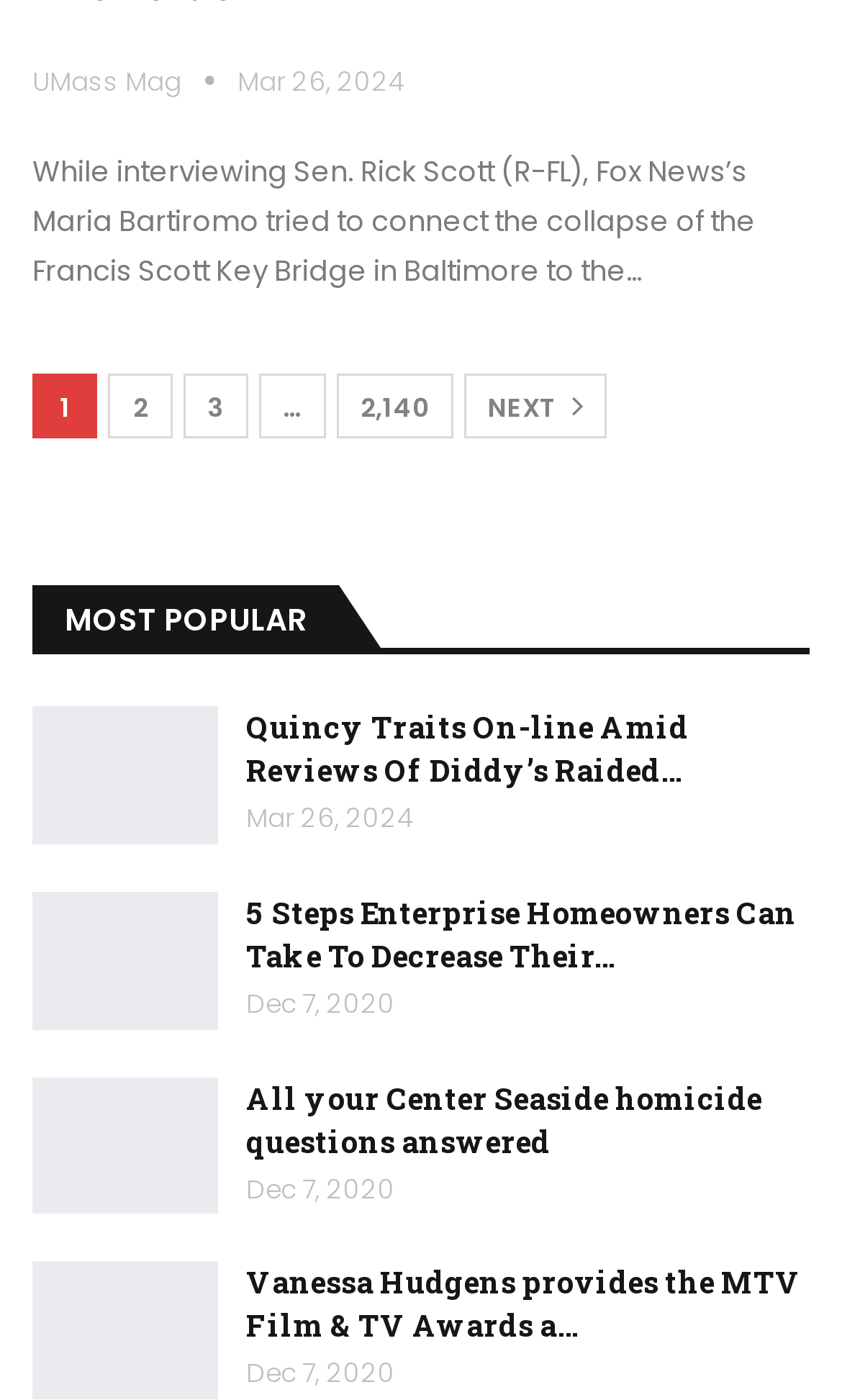Answer the question briefly using a single word or phrase: 
What is the source of the news article with the title 'While interviewing Sen. Rick Scott (R-FL), Fox News’s Maria Bartiromo tried to connect the collapse of the Francis Scott Key Bridge in Baltimore to the…'?

UMass Mag